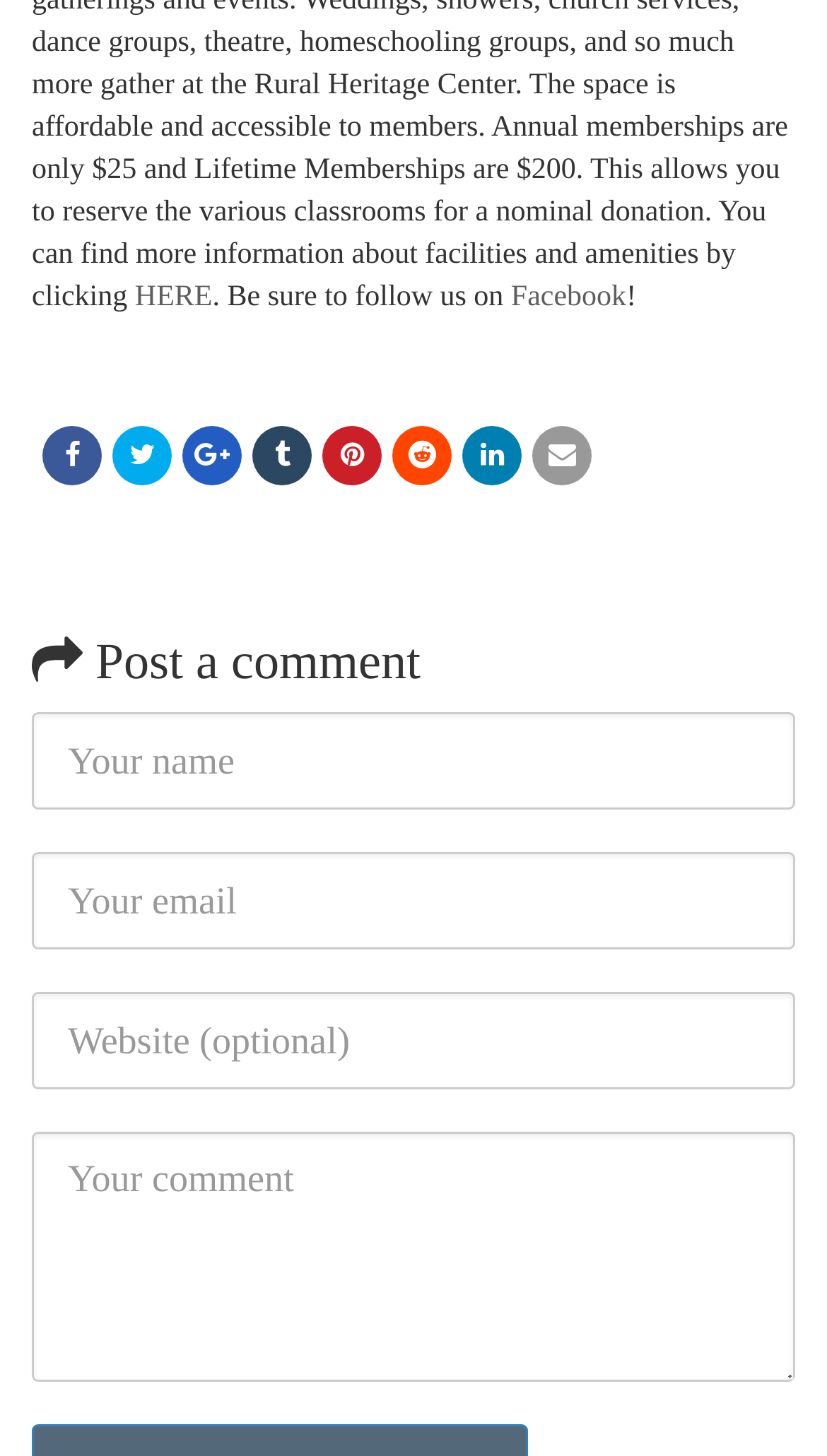Determine the bounding box coordinates of the region that needs to be clicked to achieve the task: "Write your comment".

[0.038, 0.777, 0.962, 0.949]